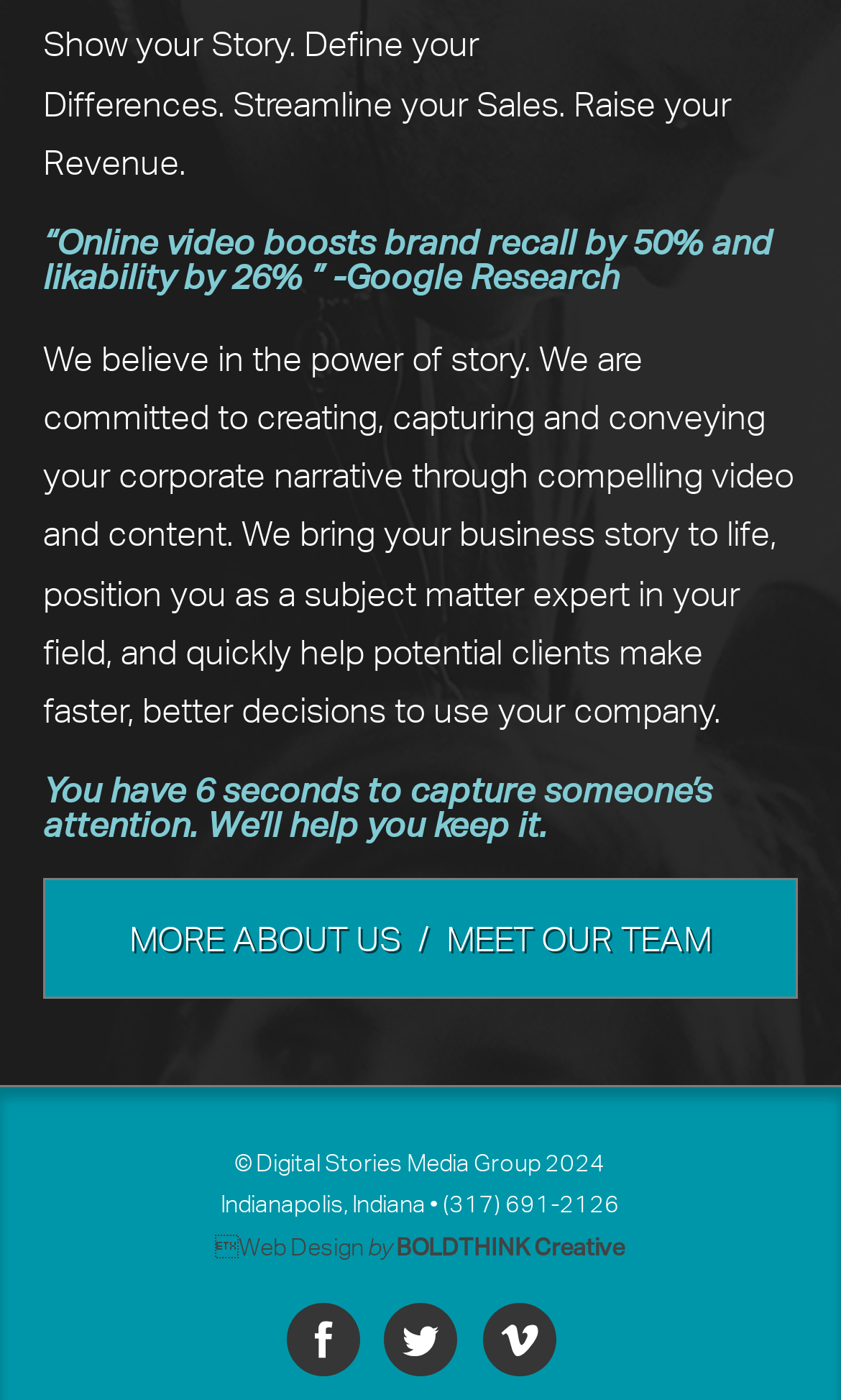Please provide a one-word or phrase answer to the question: 
Who designed the website?

BOLDTHINK Creative